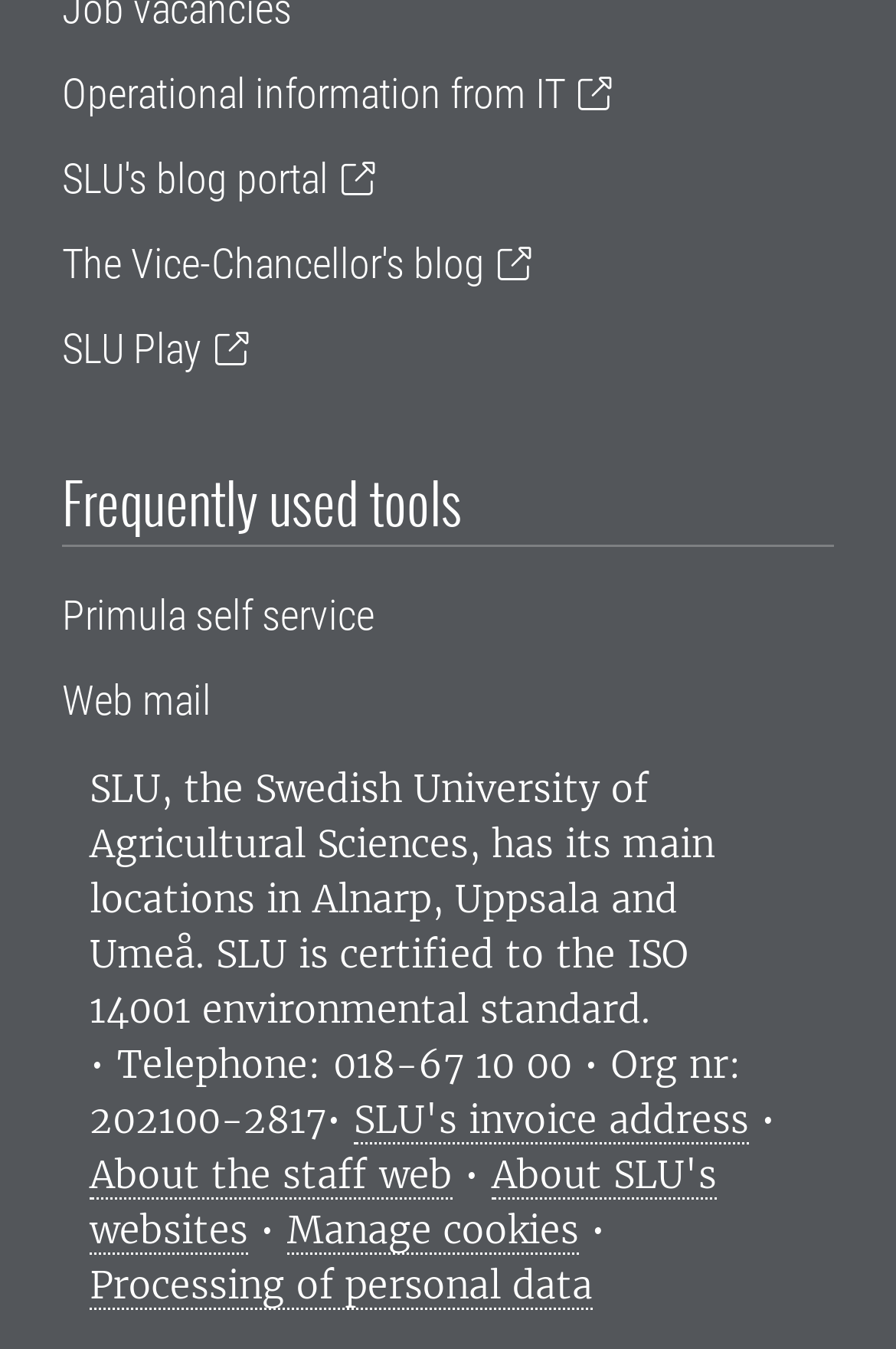Bounding box coordinates are specified in the format (top-left x, top-left y, bottom-right x, bottom-right y). All values are floating point numbers bounded between 0 and 1. Please provide the bounding box coordinate of the region this sentence describes: Operational information from IT

[0.069, 0.051, 0.681, 0.087]